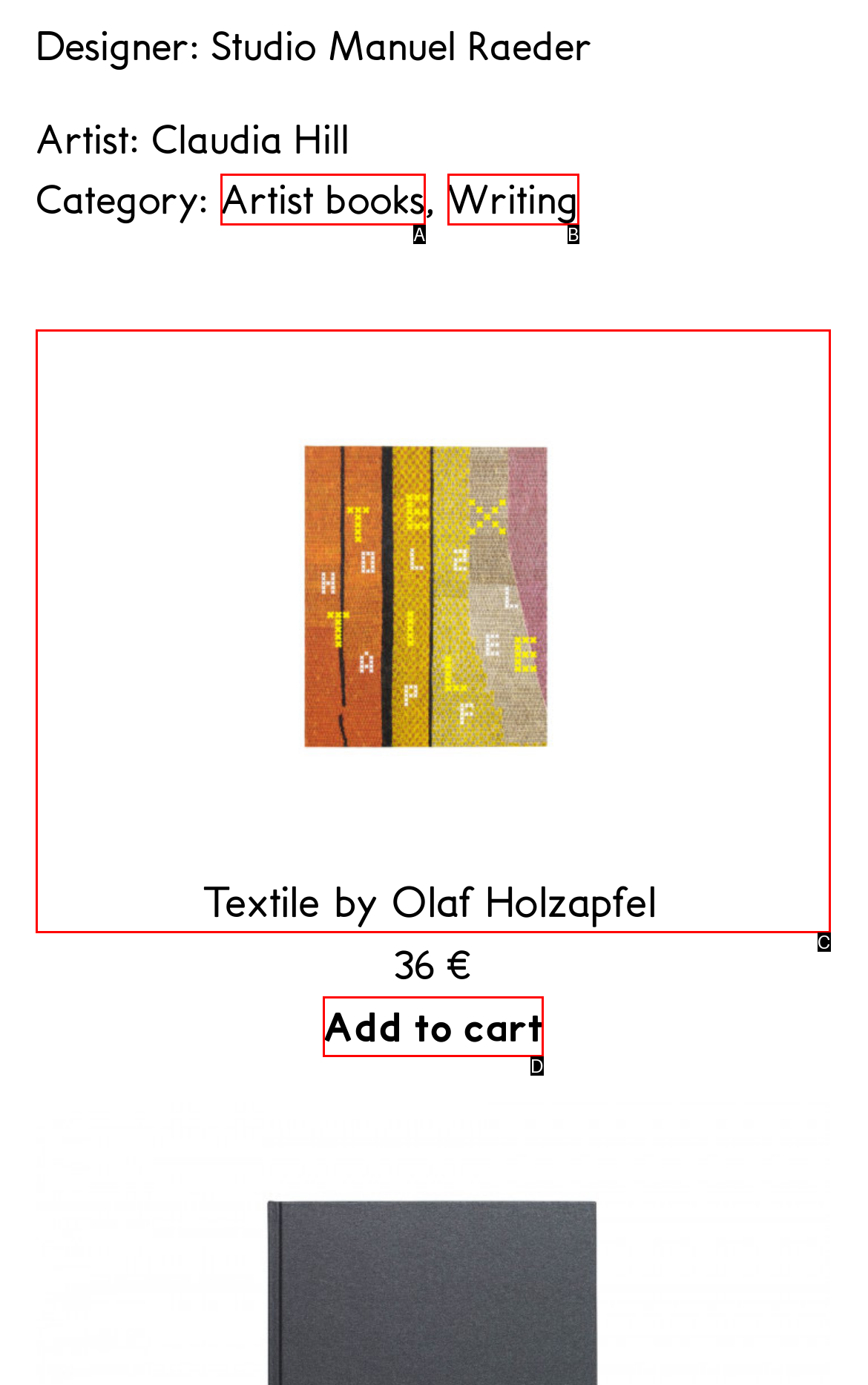Determine which HTML element best fits the description: Add to cart
Answer directly with the letter of the matching option from the available choices.

D